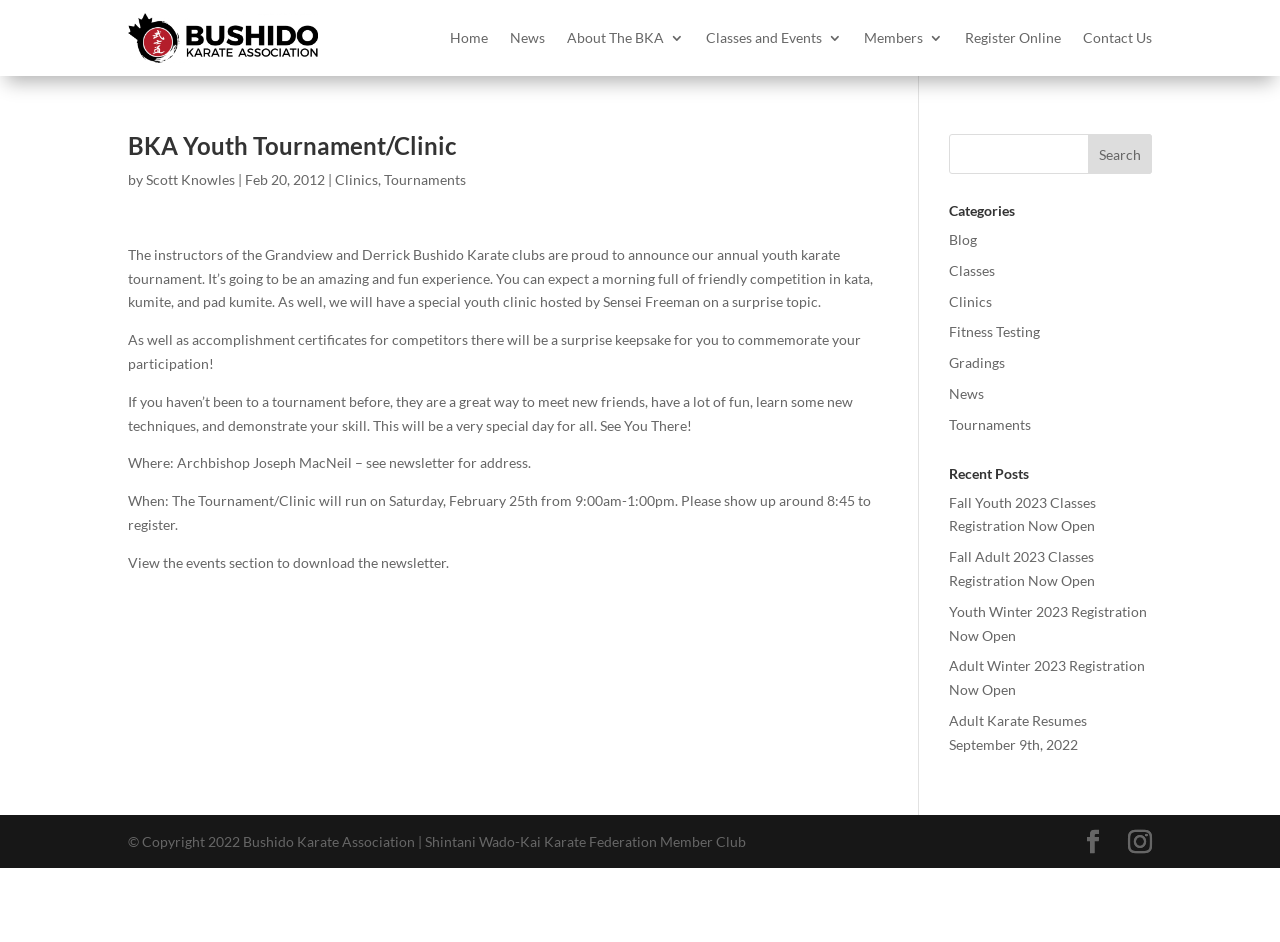What is the name of the sensei hosting the clinic?
Can you provide a detailed and comprehensive answer to the question?

I found the answer by reading the text on the webpage, which states 'As well, we will have a special youth clinic hosted by Sensei Freeman on a surprise topic.' This indicates that the sensei hosting the clinic is Sensei Freeman.